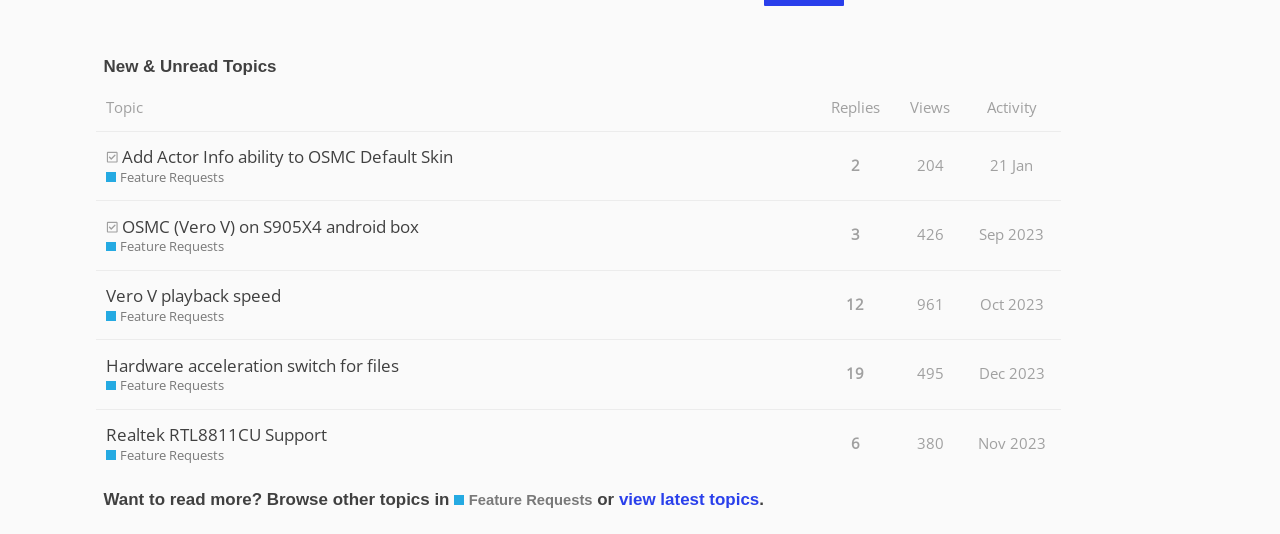From the webpage screenshot, predict the bounding box coordinates (top-left x, top-left y, bottom-right x, bottom-right y) for the UI element described here: Vero V playback speed

[0.083, 0.505, 0.22, 0.604]